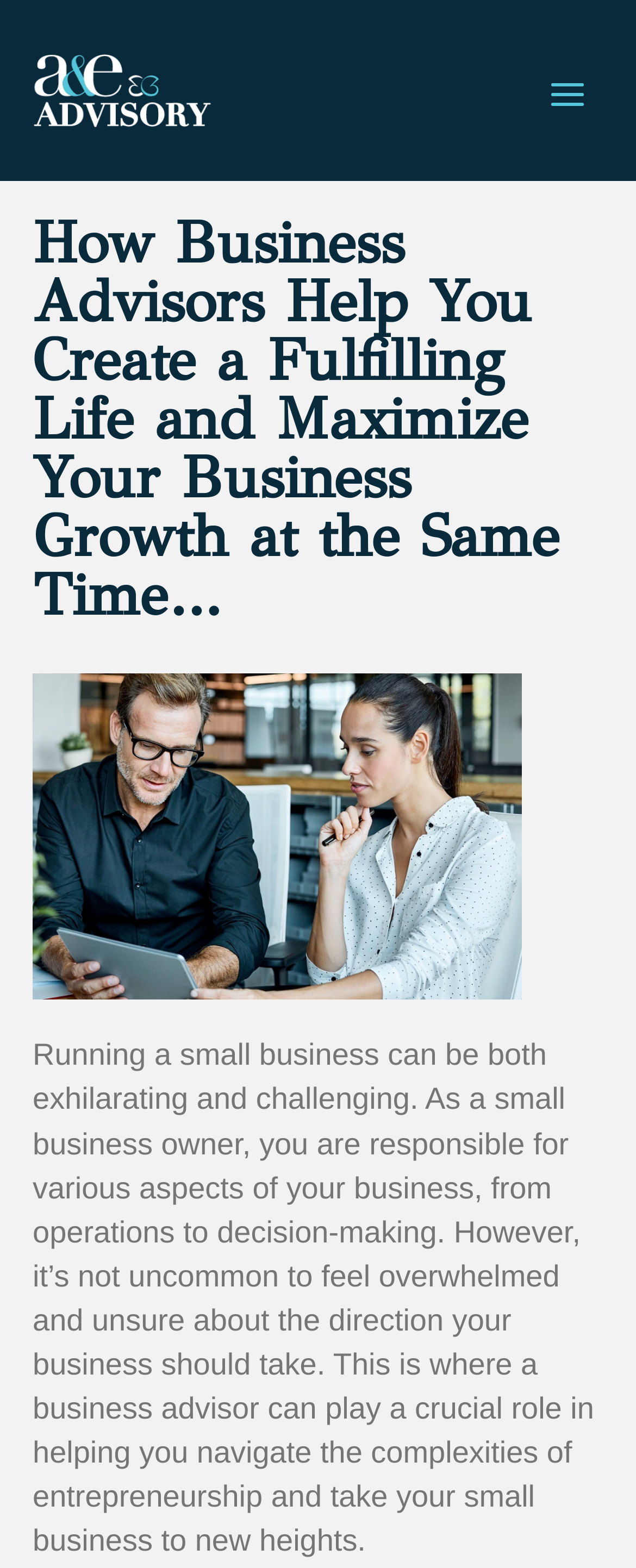Identify the main heading of the webpage and provide its text content.

How Business Advisors Help You Create a Fulfilling Life and Maximize Your Business Growth at the Same Time…